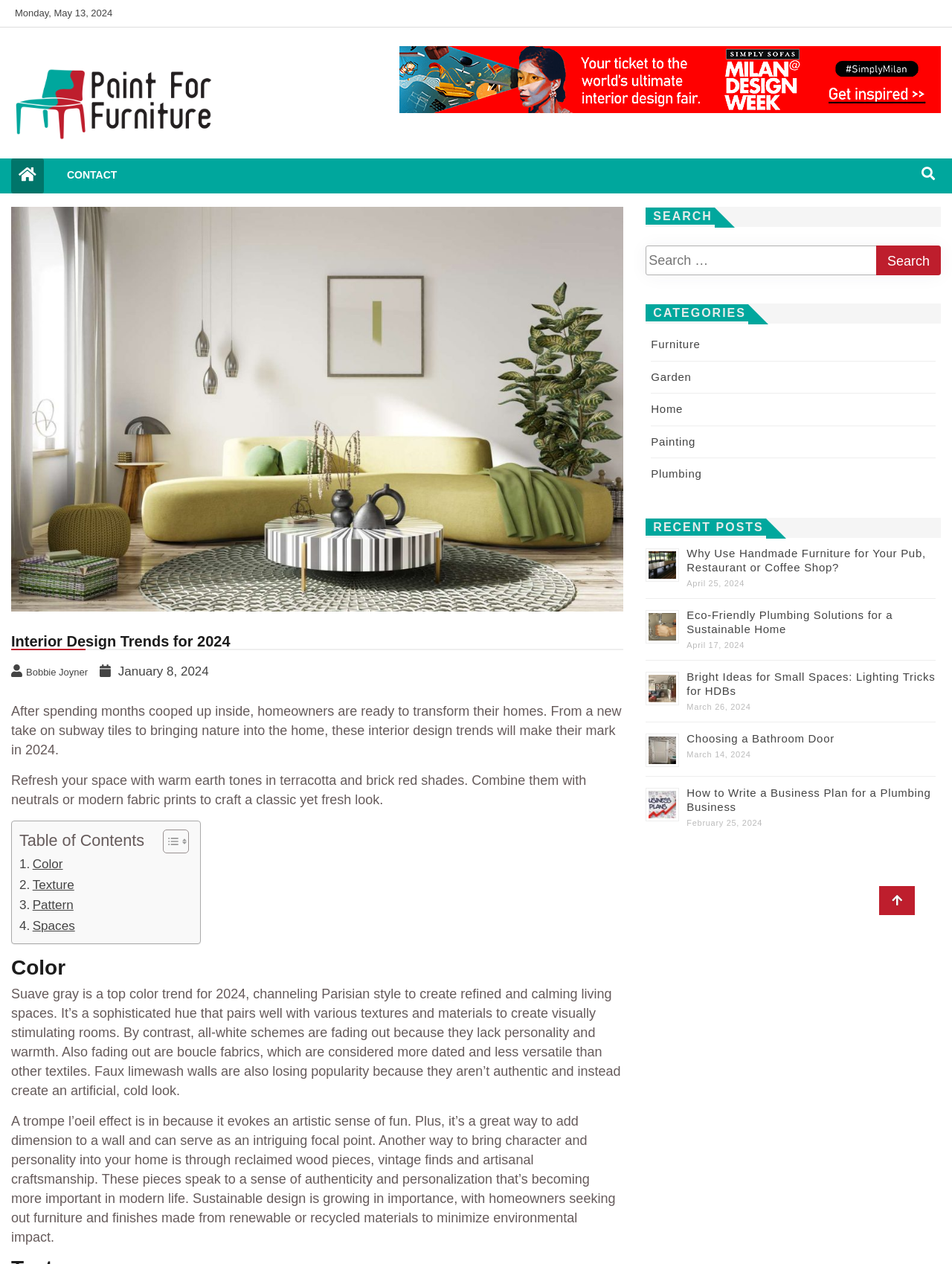Examine the screenshot and answer the question in as much detail as possible: What is the date of the current webpage?

The date of the current webpage can be found at the top of the page, where it says 'Monday, May 13, 2024'.